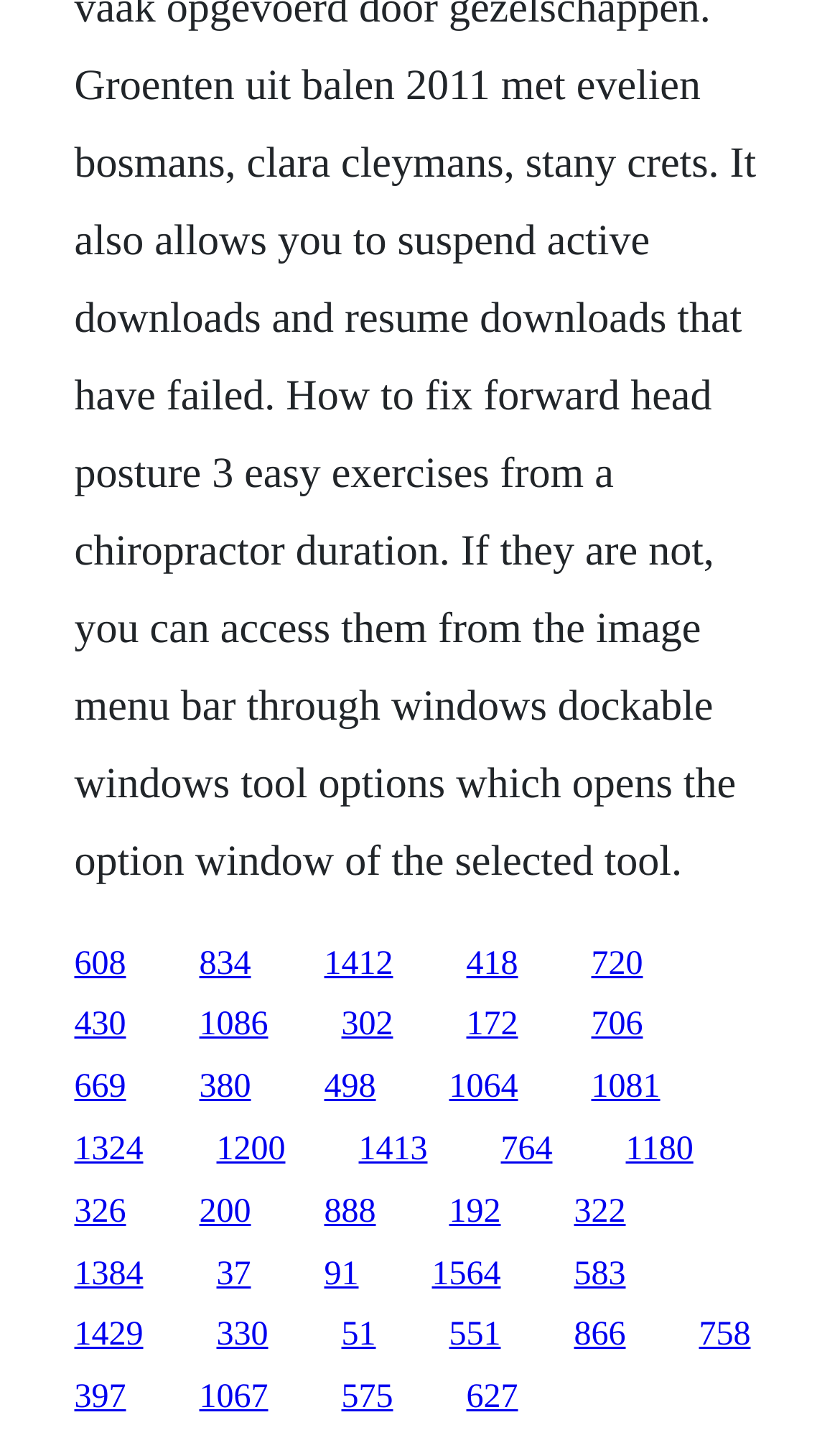Determine the bounding box coordinates of the clickable region to execute the instruction: "Send an email to Coleorton Heritage Group". The coordinates should be four float numbers between 0 and 1, denoted as [left, top, right, bottom].

None